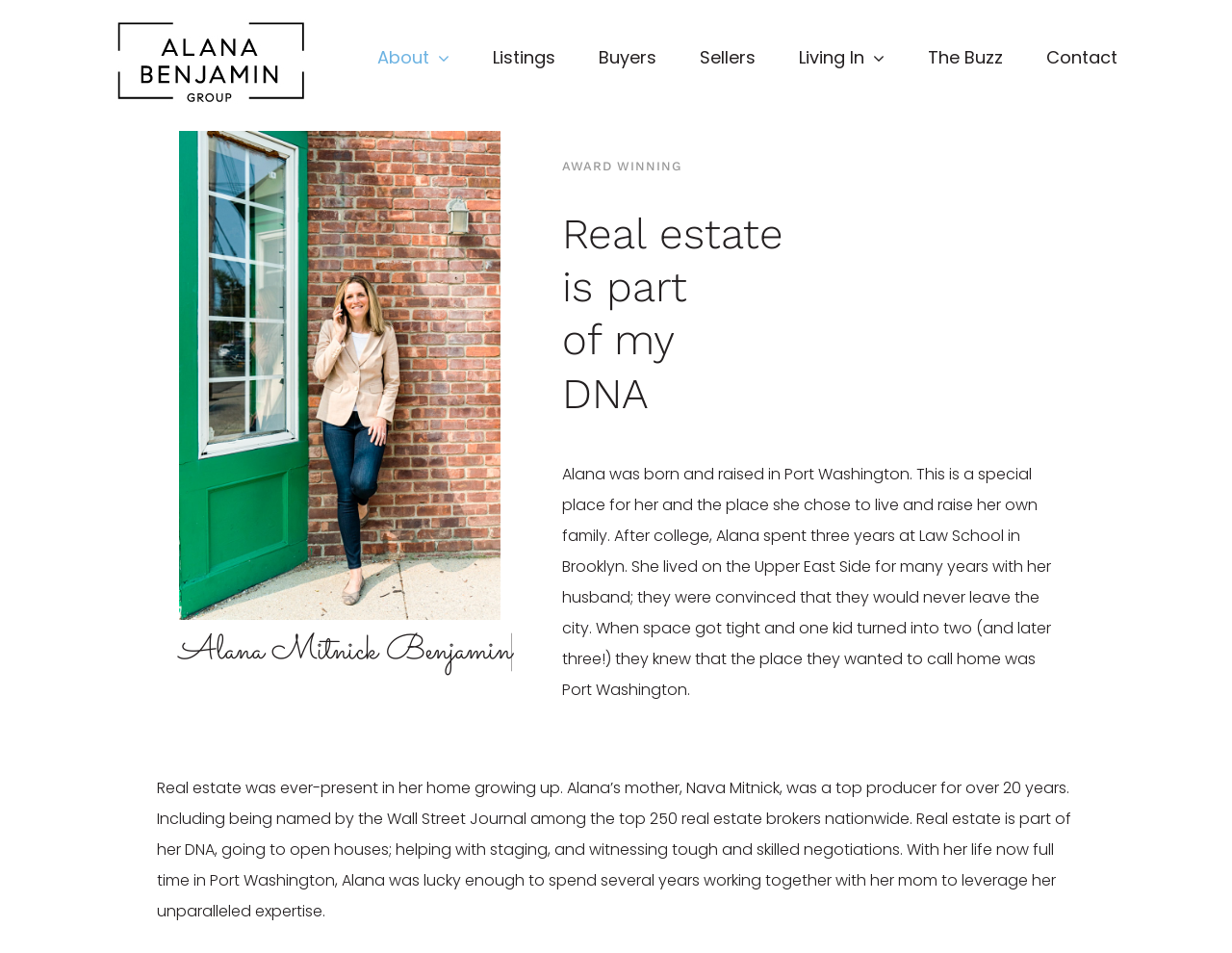Where did Alana live with her husband before moving to Port Washington?
Using the visual information from the image, give a one-word or short-phrase answer.

Upper East Side